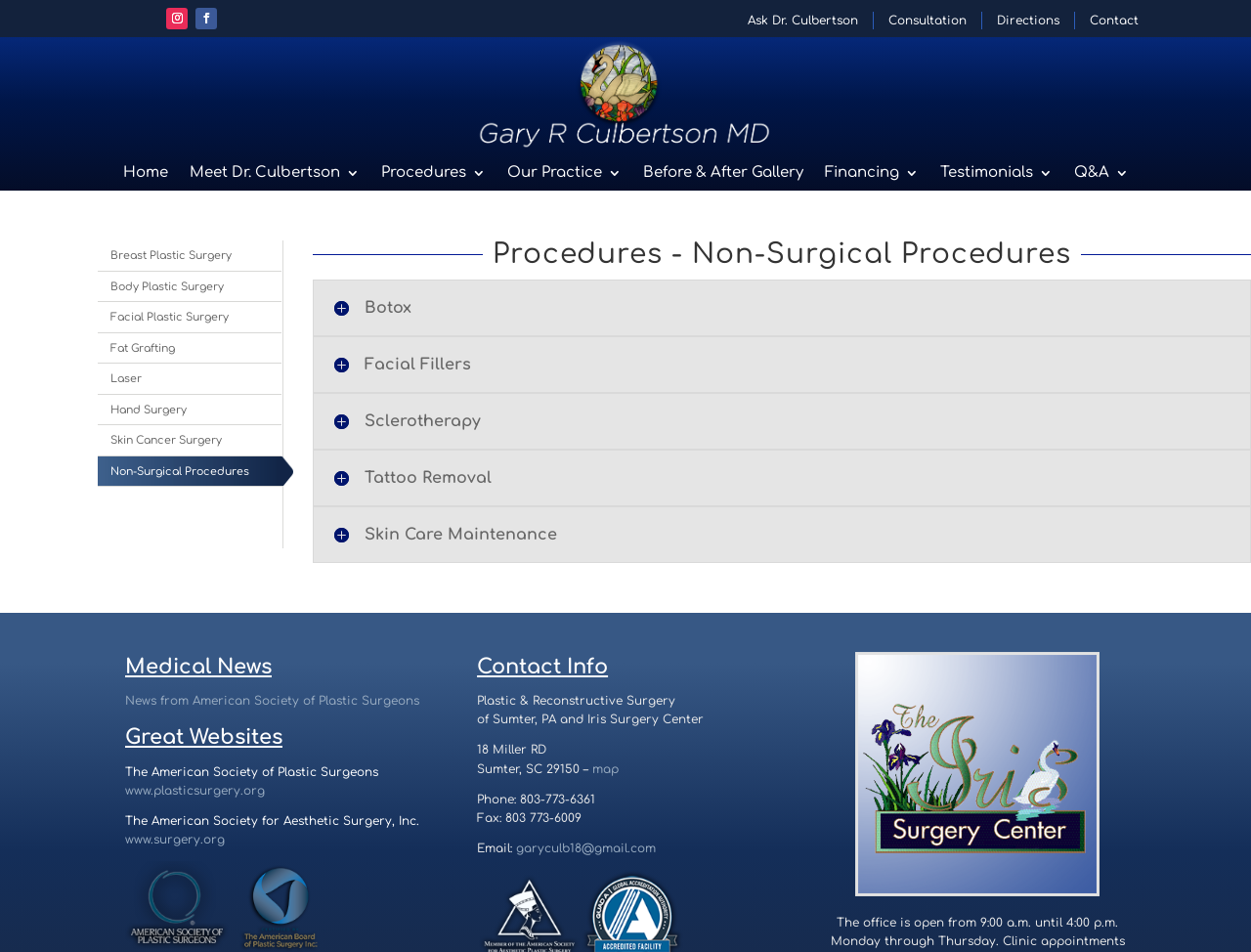What is the logo displayed at the bottom of the webpage?
Look at the image and answer the question using a single word or phrase.

Iris Surgery Center Logo